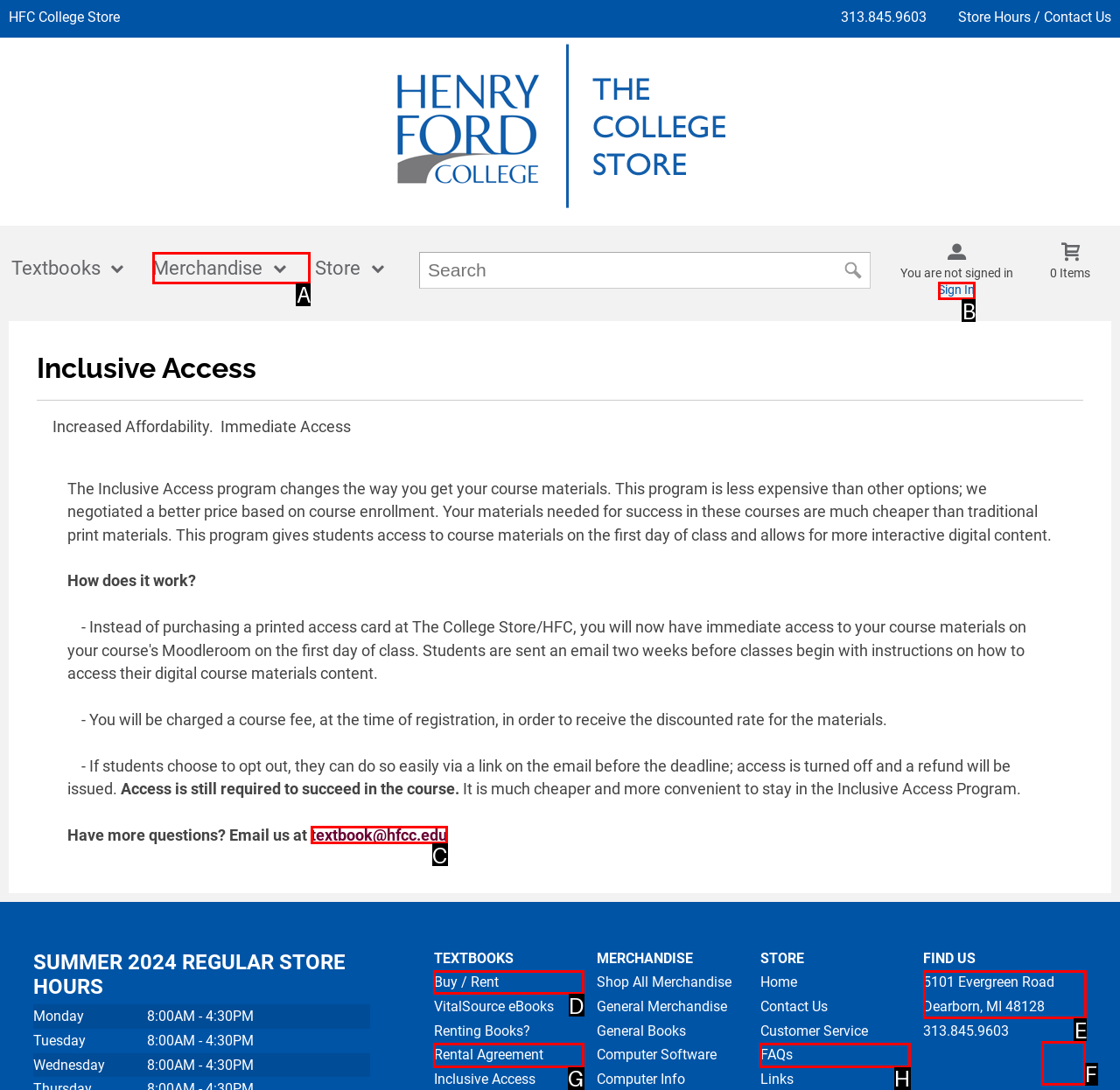Select the appropriate bounding box to fulfill the task: Call the law office Respond with the corresponding letter from the choices provided.

None